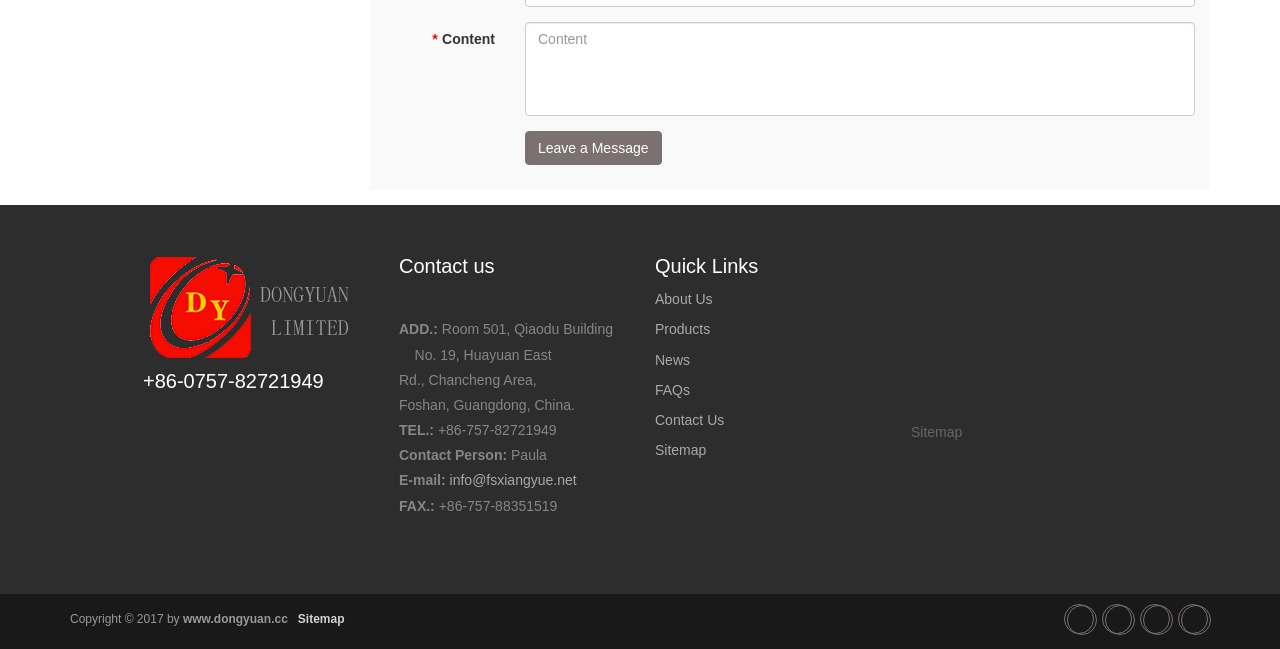Determine the bounding box for the UI element that matches this description: "name="contents" placeholder="Content"".

[0.41, 0.034, 0.934, 0.179]